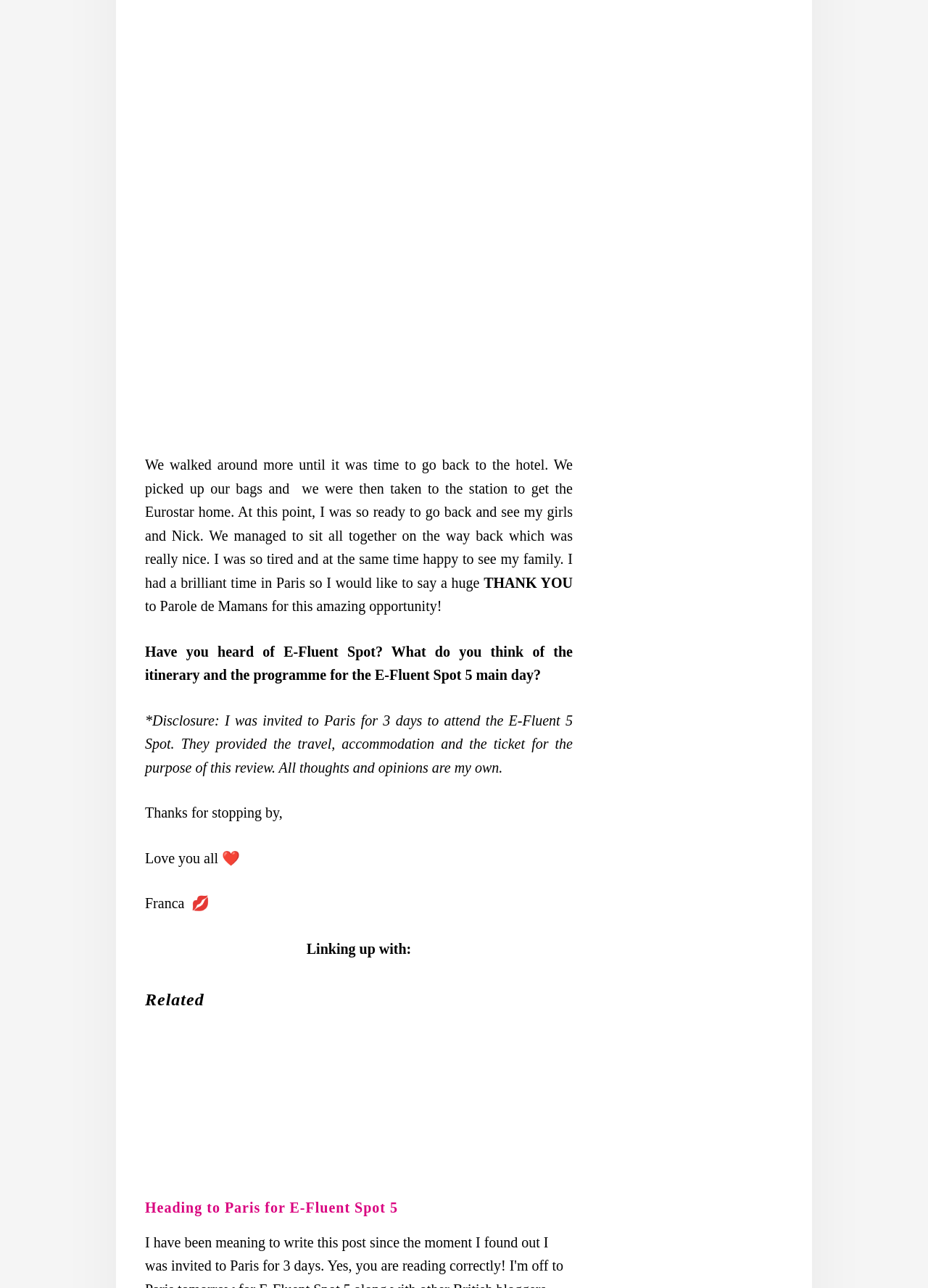Given the element description: "Press Trips", predict the bounding box coordinates of this UI element. The coordinates must be four float numbers between 0 and 1, given as [left, top, right, bottom].

[0.38, 0.168, 0.443, 0.179]